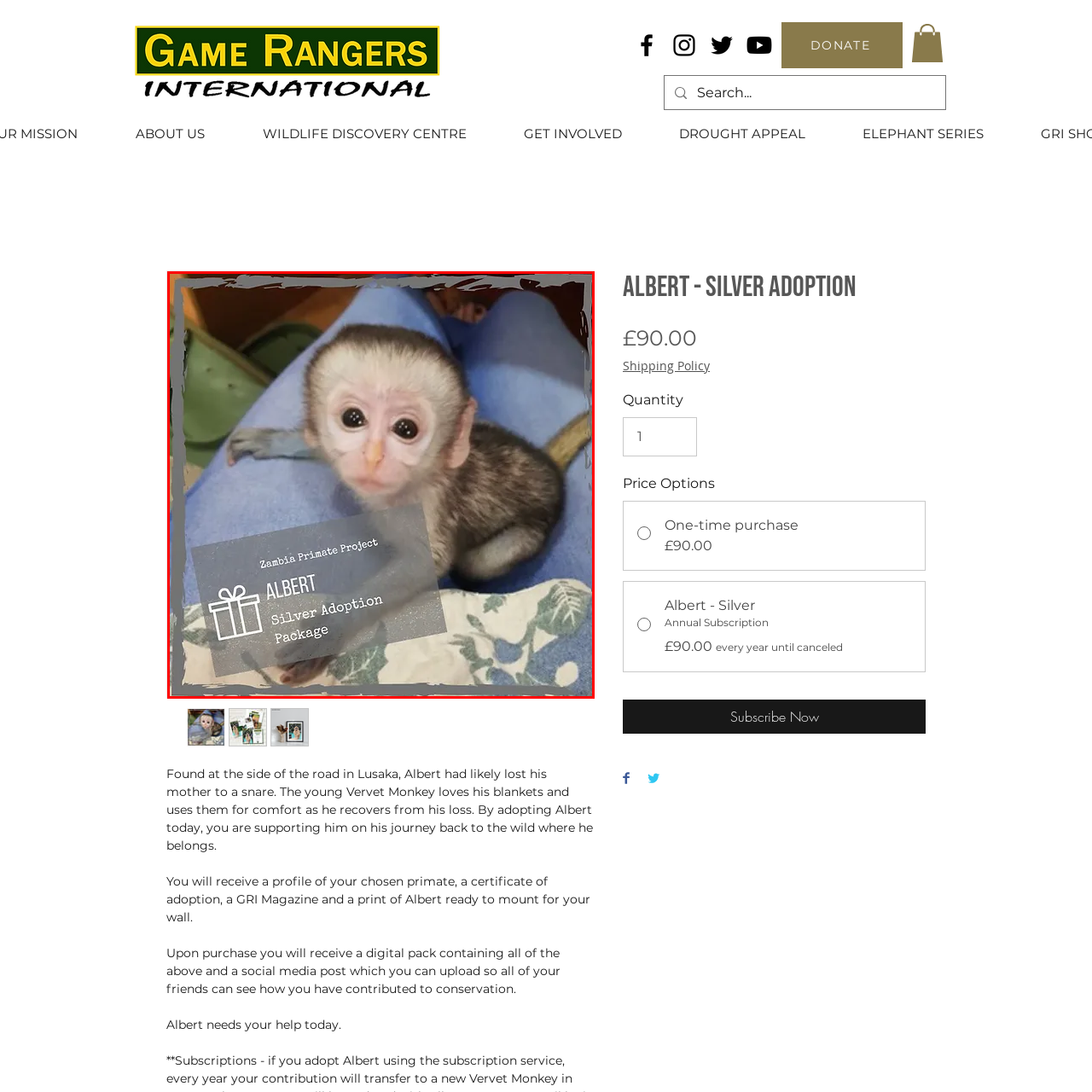What is the purpose of the adoption program?
Consider the details within the red bounding box and provide a thorough answer to the question.

The adoption program, specifically the 'Silver Adoption Package', aims to support Albert's rehabilitation and contribute to conservation efforts, ultimately helping him transition back to the wild.